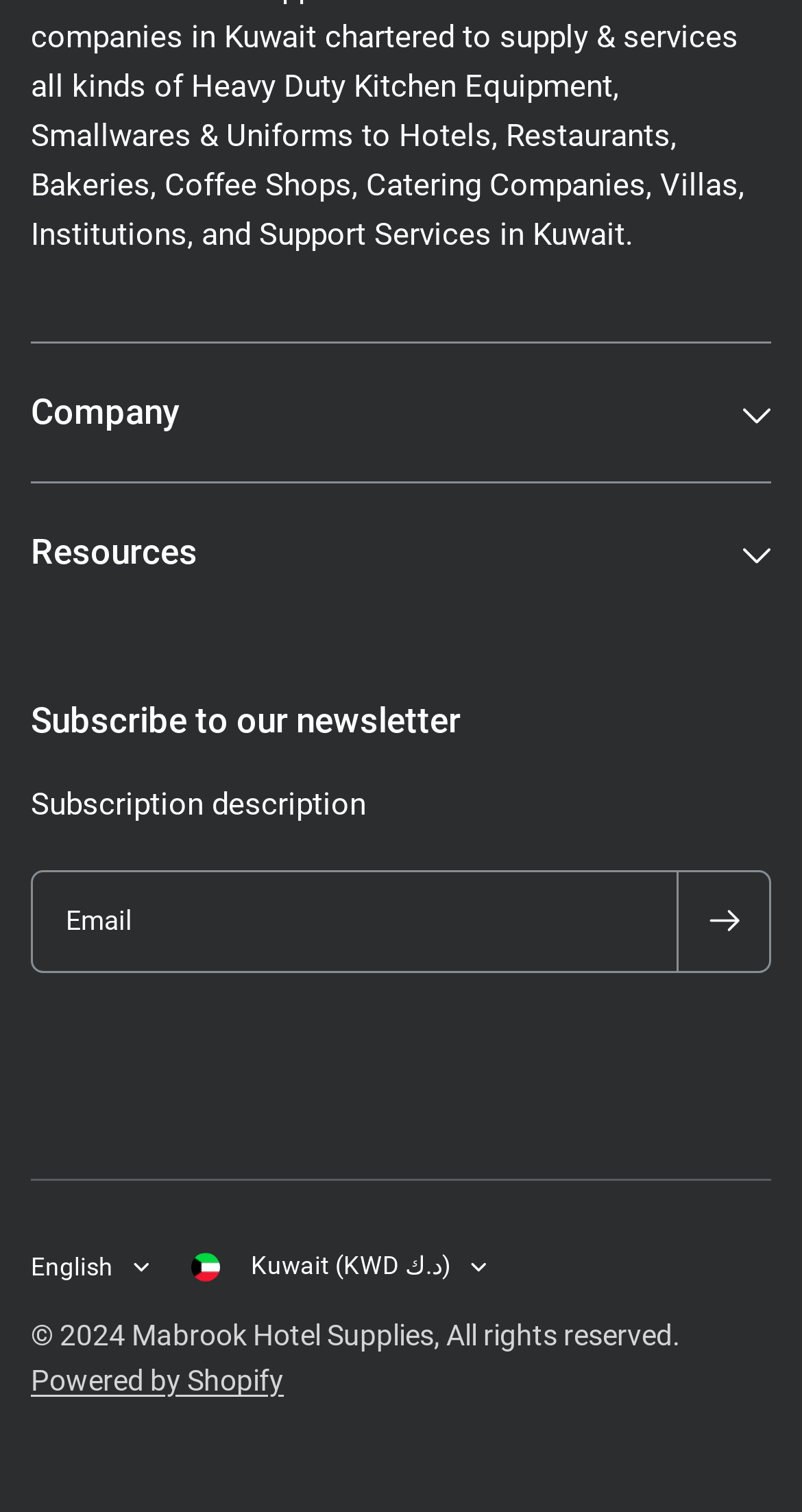Please analyze the image and provide a thorough answer to the question:
What is the purpose of the newsletter subscription?

The purpose of the newsletter subscription can be inferred from the presence of a subscription description and a textbox to enter an email address, indicating that the website wants users to subscribe to receive updates or news.